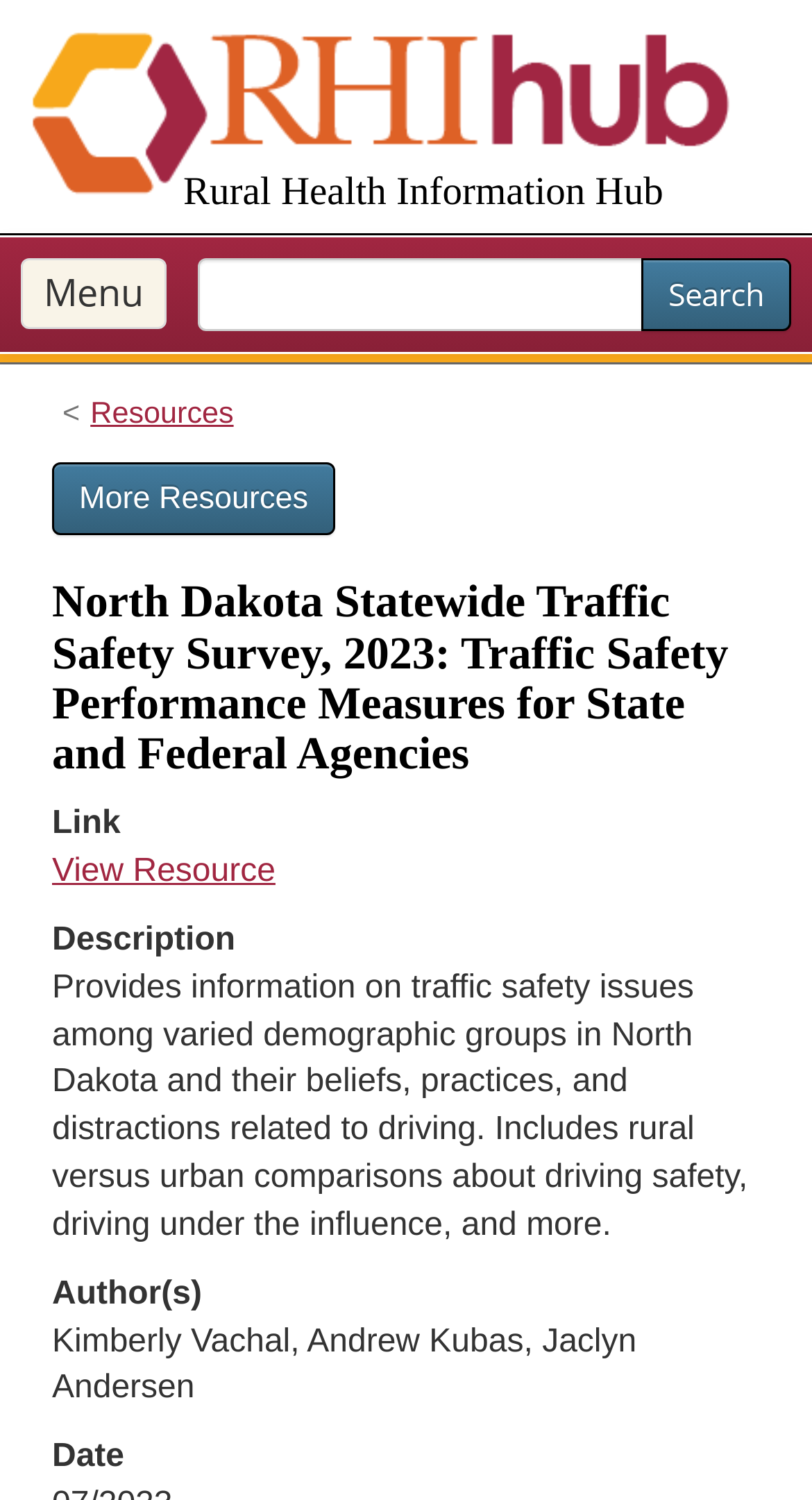Offer a detailed explanation of the webpage layout and contents.

The webpage is about the "North Dakota Statewide Traffic Safety Survey, 2023: Traffic Safety Performance Measures for State and Federal Agencies" and provides information on traffic safety issues among varied demographic groups in North Dakota. 

At the top left of the page, there is a link to the "Rural Health Information Hub". Below this, there is a primary navigation menu with a "Menu" button and a search bar. The search bar has a text box and a "Search" button. 

On the top right of the page, there is a breadcrumb navigation menu with a link to "Resources" and a "More Resources" button. 

Below the navigation menus, there is a heading that displays the title of the resource. Underneath this, there are several sections of text. The first section has a "Link" label and a "View Resource" link. The second section has a "Description" label and a paragraph of text that summarizes the resource. The third section has an "Author(s)" label and lists the authors of the resource, including Kimberly Vachal, Andrew Kubas, and Jaclyn Andersen. The final section has a "Date" label.